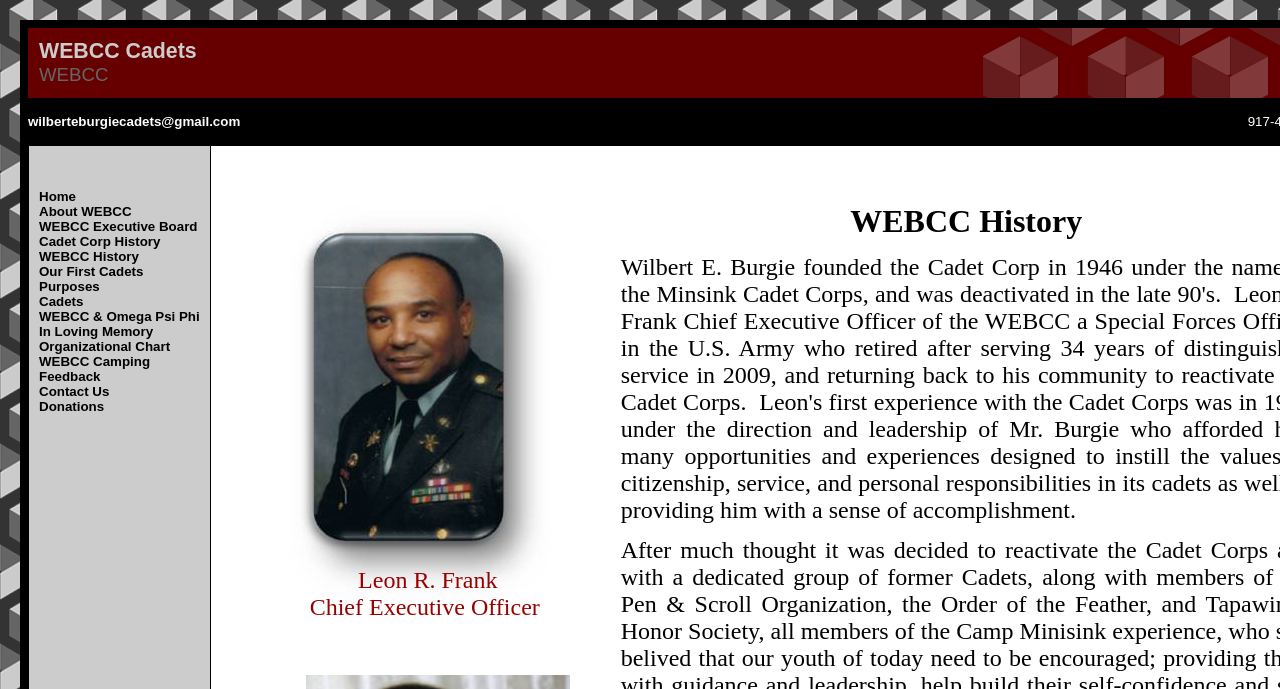Extract the bounding box for the UI element that matches this description: "Our First Cadets".

[0.03, 0.383, 0.112, 0.405]